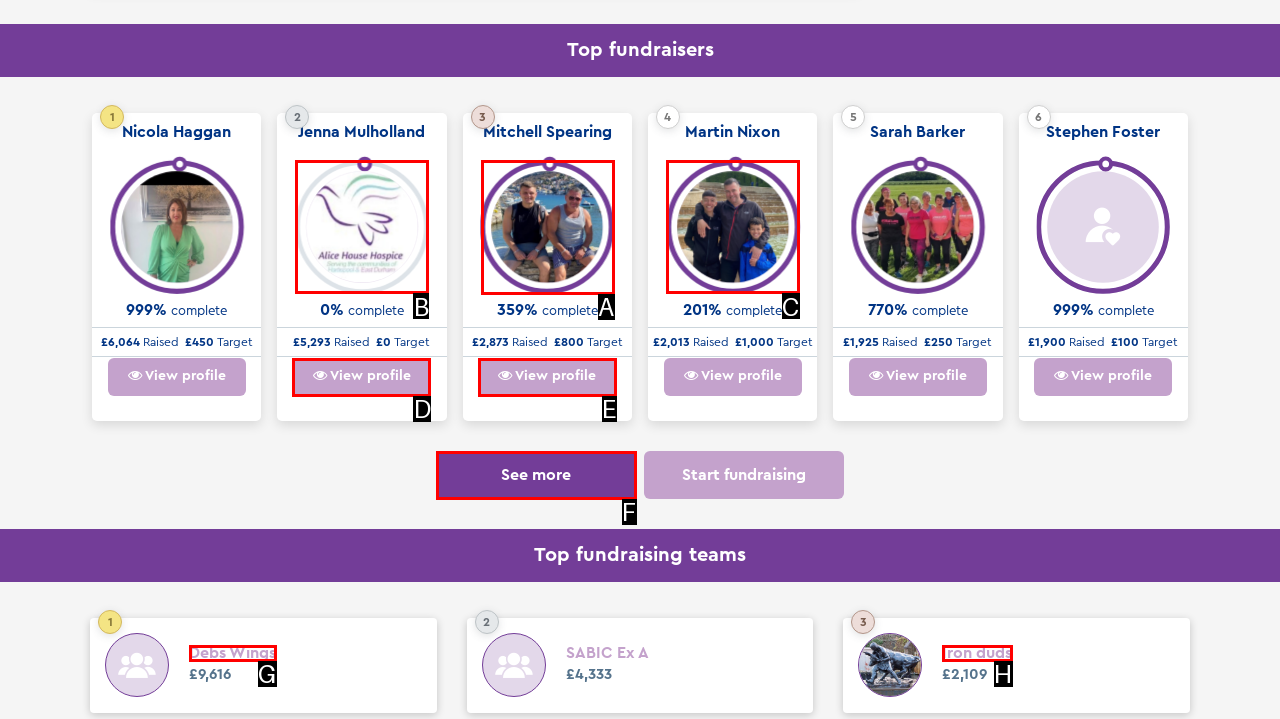Select the letter of the UI element you need to click on to fulfill this task: View Mitchell Spearing's profile. Write down the letter only.

A